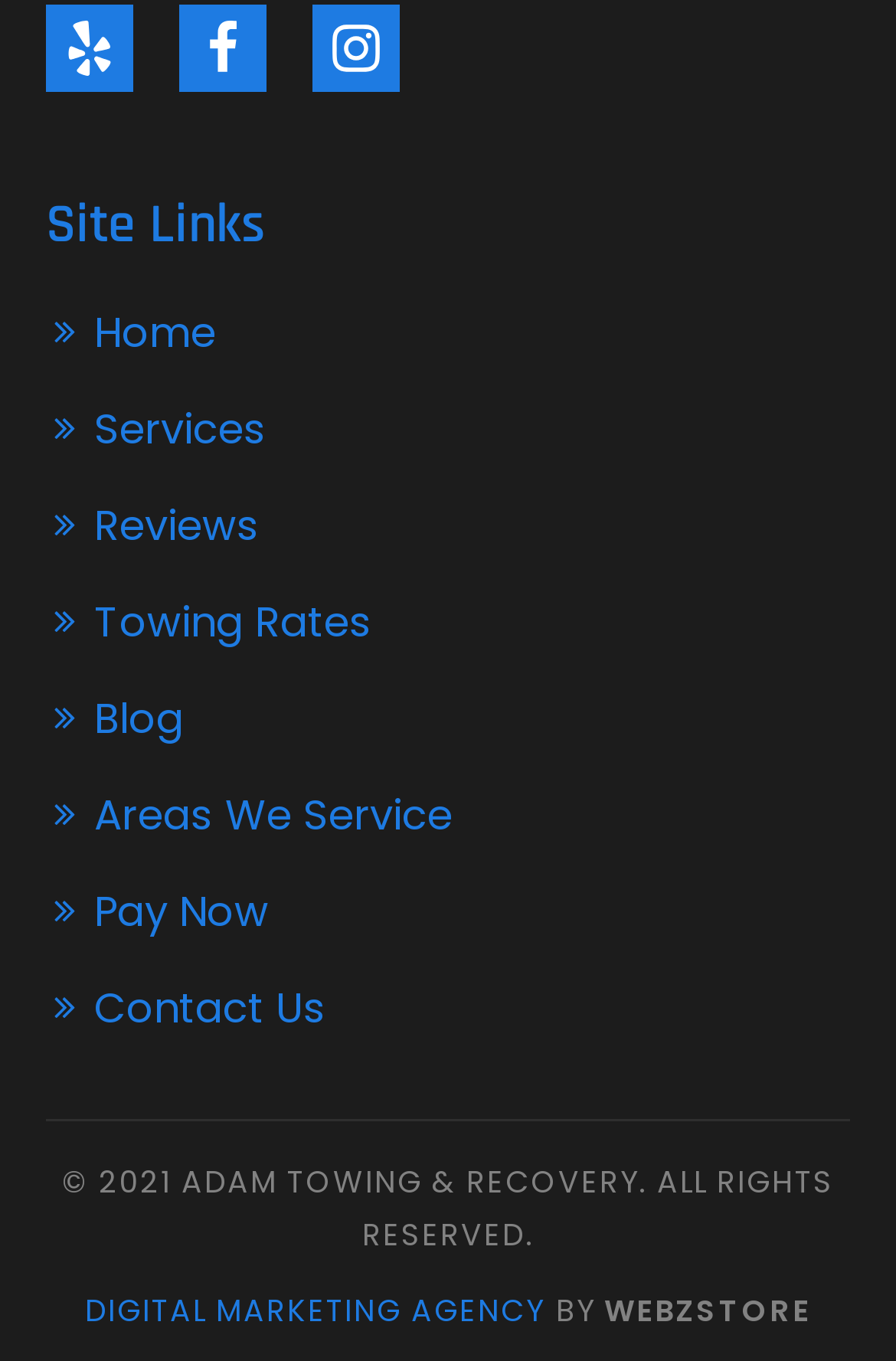Find the bounding box coordinates for the area that should be clicked to accomplish the instruction: "click on yelp link".

[0.069, 0.015, 0.131, 0.055]